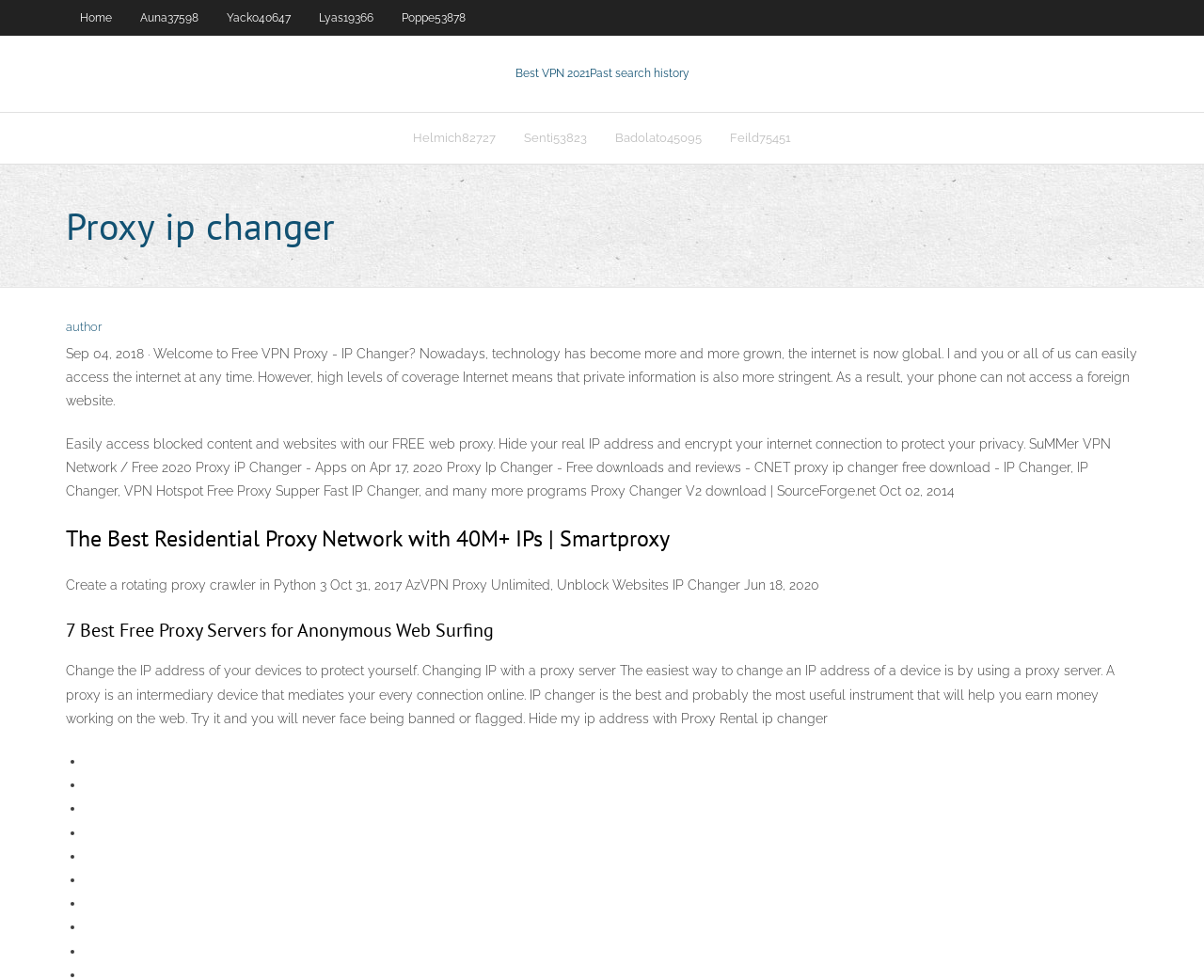From the details in the image, provide a thorough response to the question: How can a device's IP address be changed?

According to the webpage, changing an IP address of a device can be done by using a proxy server, which mediates every online connection and helps to protect one's privacy. This is mentioned in the section 'Change the IP address of your devices to protect yourself'.